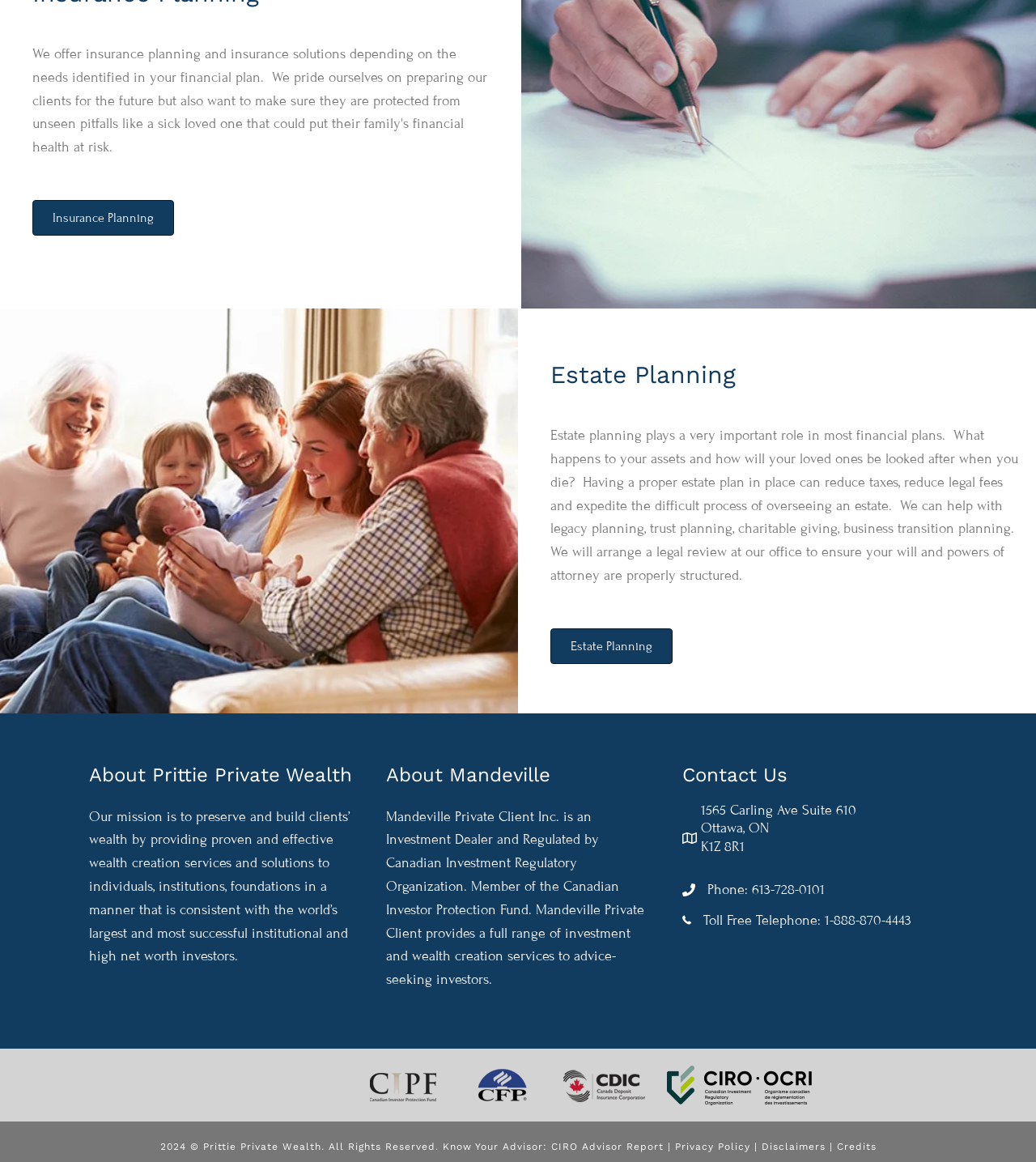Please answer the following question using a single word or phrase: 
What is the purpose of the estate planning?

Reduce taxes, reduce legal fees, and expedite the process of overseeing an estate